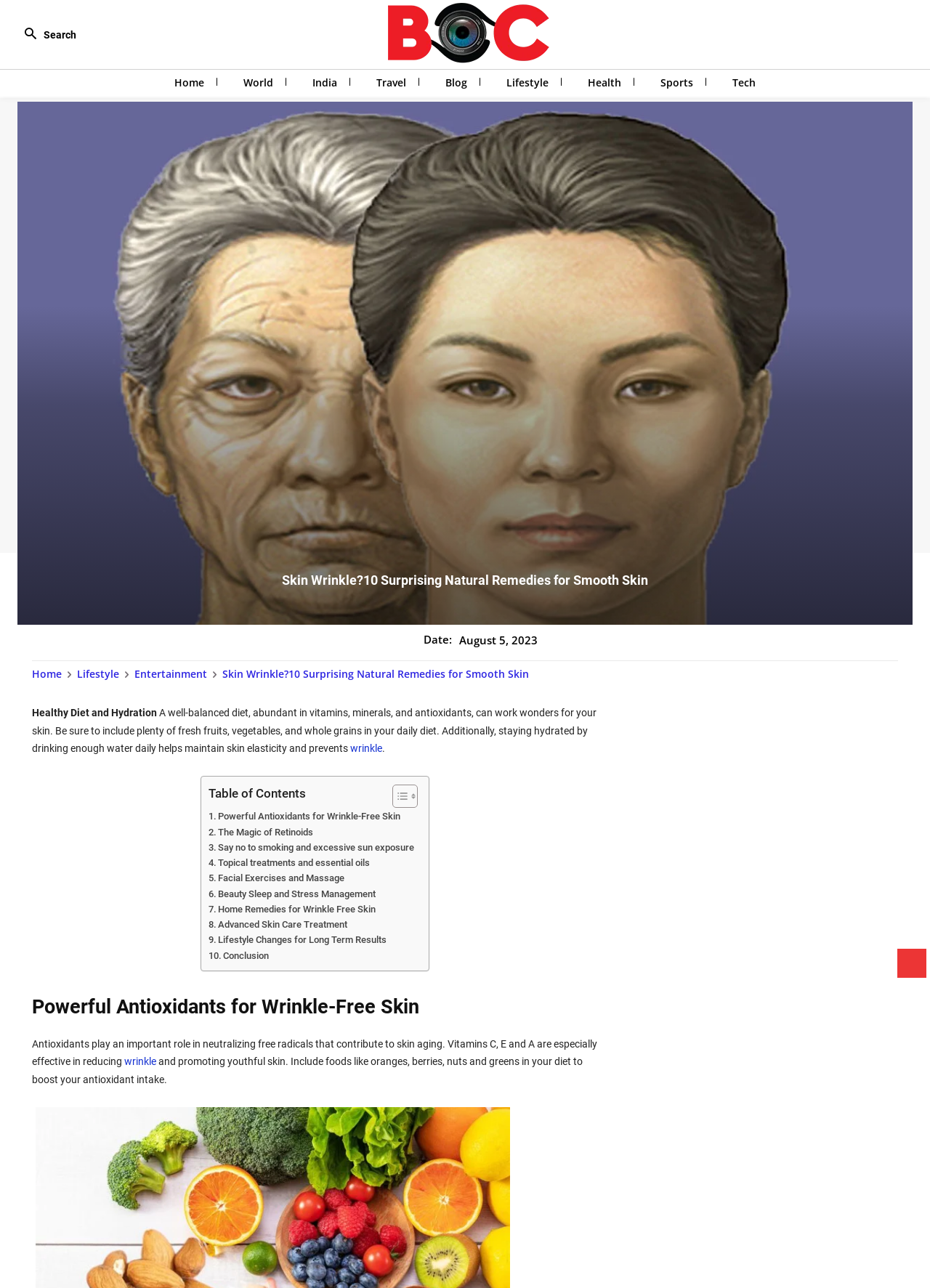Provide a brief response to the question using a single word or phrase: 
What is the first point mentioned in the Table of Contents?

Powerful Antioxidants for Wrinkle-Free Skin